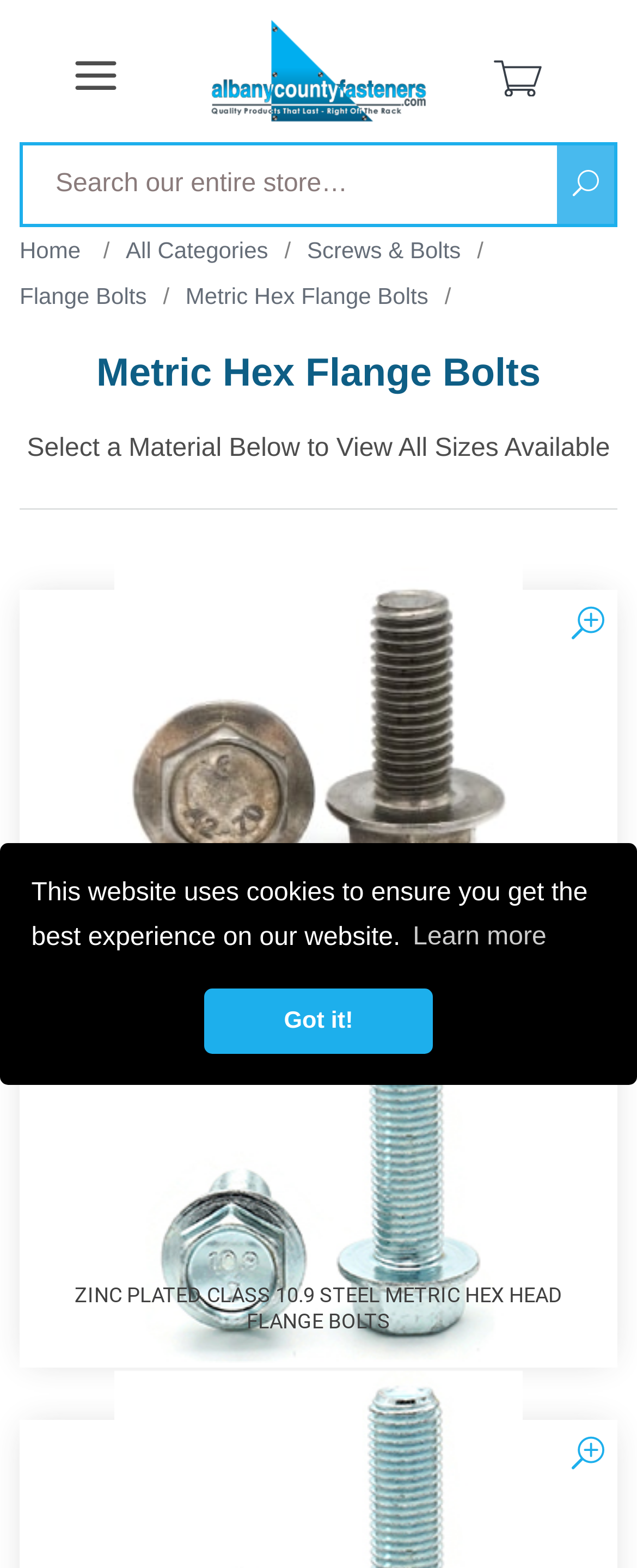Summarize the webpage with a detailed and informative caption.

The webpage is an e-commerce platform that sells Metric Flange Bolts. At the top, there is a cookie consent dialog with a message "This website uses cookies to ensure you get the best experience on our website." Below the dialog, there are two buttons: "Learn more about cookies" and "Dismiss cookie message".

On the top-left corner, there is a logo of Albany County Fasteners, which is a link to the company's website. Next to the logo, there is a cart icon with a link to the cart page.

On the top-right corner, there is a search bar with a placeholder text "Search our entire store…" and a search button. Below the search bar, there is a navigation menu with links to "Home", "All Categories", "Screws & Bolts", and "Flange Bolts".

The main content of the webpage is a product page for Metric Hex Flange Bolts. There is a heading "Metric Hex Flange Bolts" at the top, followed by a message "Select a Material Below to View All Sizes Available". Below the message, there are two product links: "A2 Stainless Steel Metric Hex Head Flange Bolts" and "Zinc Plated Class 10.9 Steel Metric Hex Head Flange Bolts". Each product link has an image and a heading with the product name.

The webpage has a total of 5 images, 14 links, 7 buttons, and 11 static text elements. The layout is organized, with clear headings and concise text, making it easy to navigate and find the desired products.